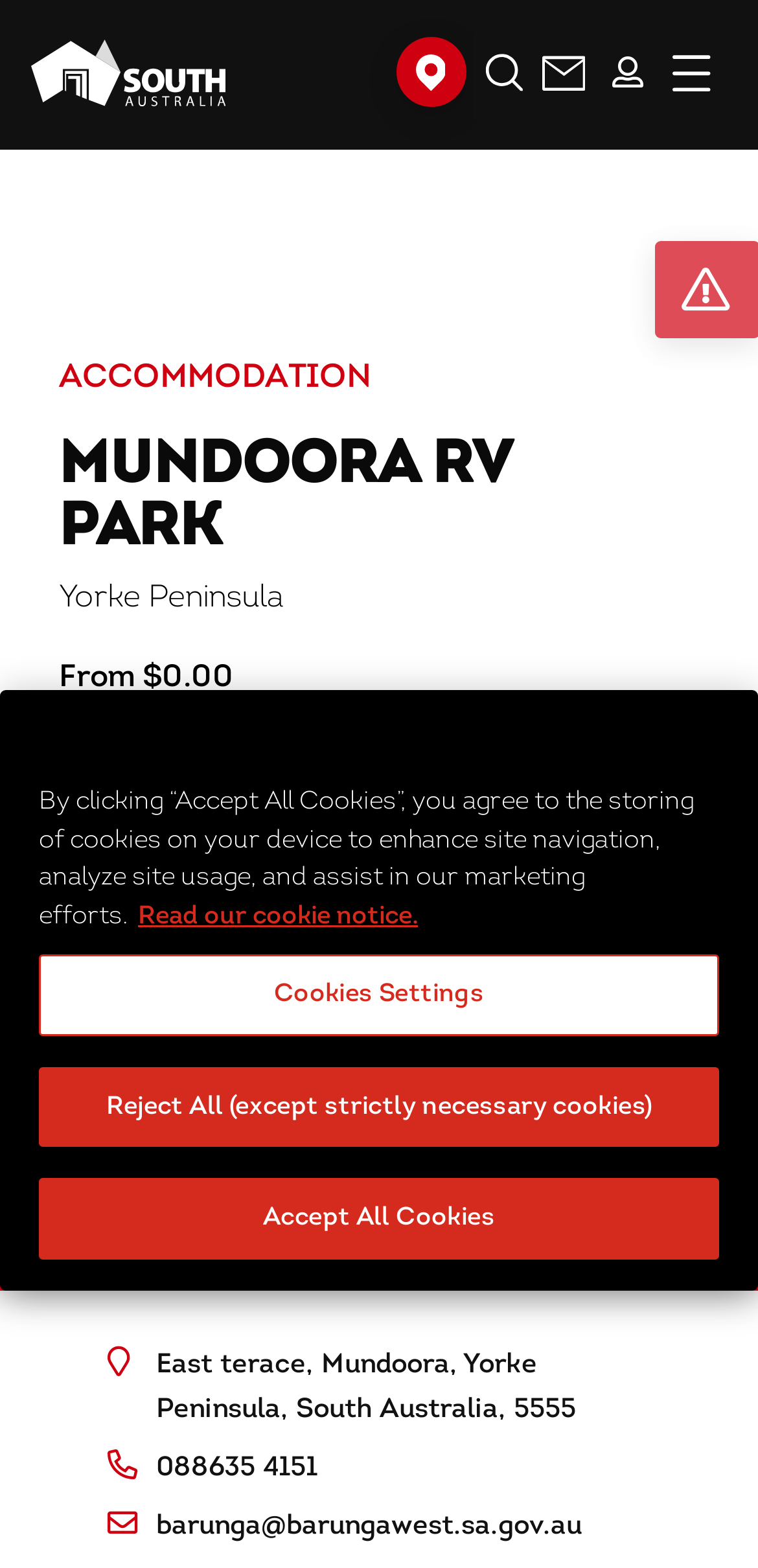Please look at the image and answer the question with a detailed explanation: What is the region above the main content?

I found the answer by looking at the region element 'Cookie banner' which is located above the main content, indicating that it is a cookie banner region.